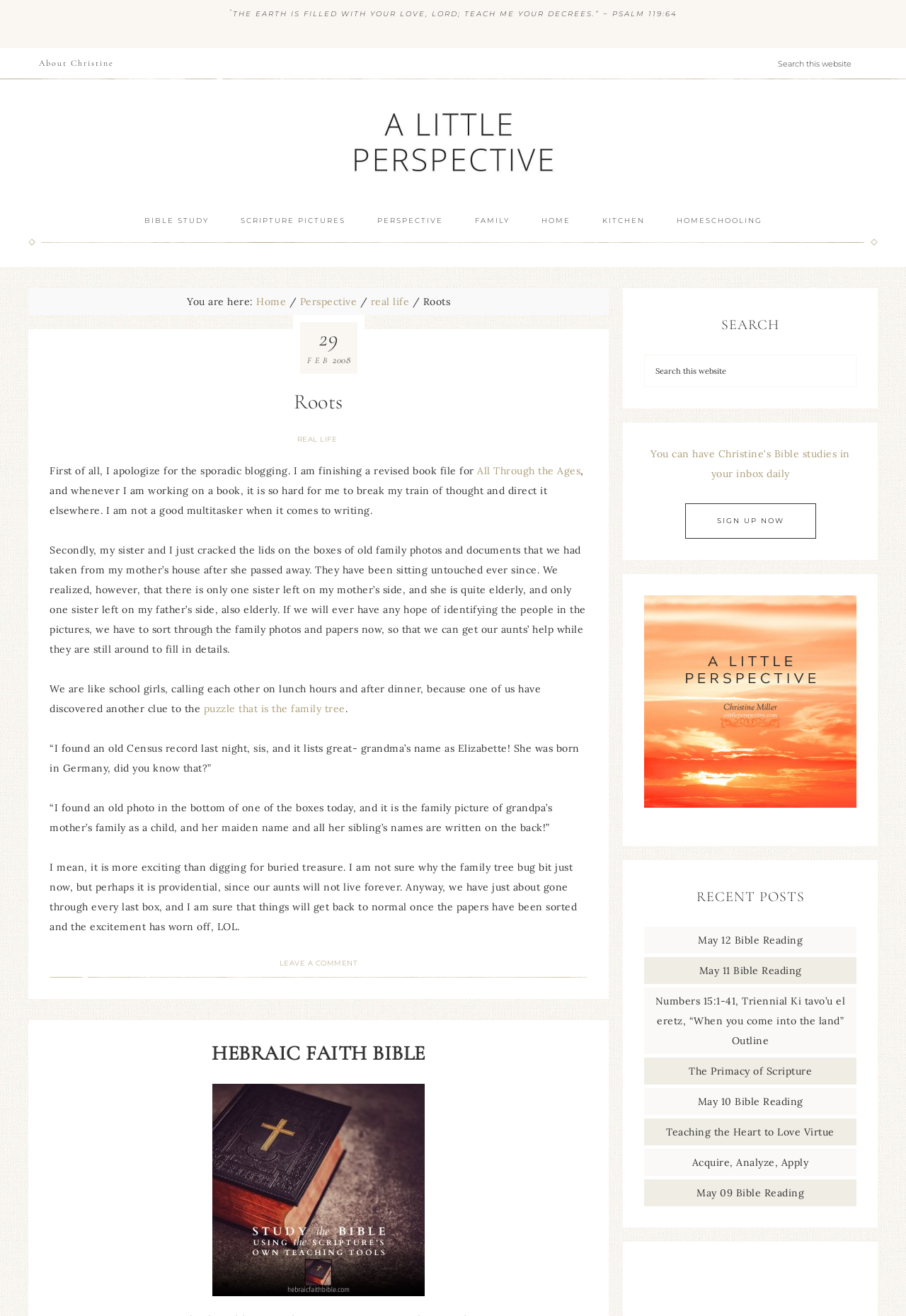What is the topic of the article 'Roots'?
With the help of the image, please provide a detailed response to the question.

I inferred this answer by reading the article content which mentions sorting through family photos and documents to identify people in the pictures and create a family tree.